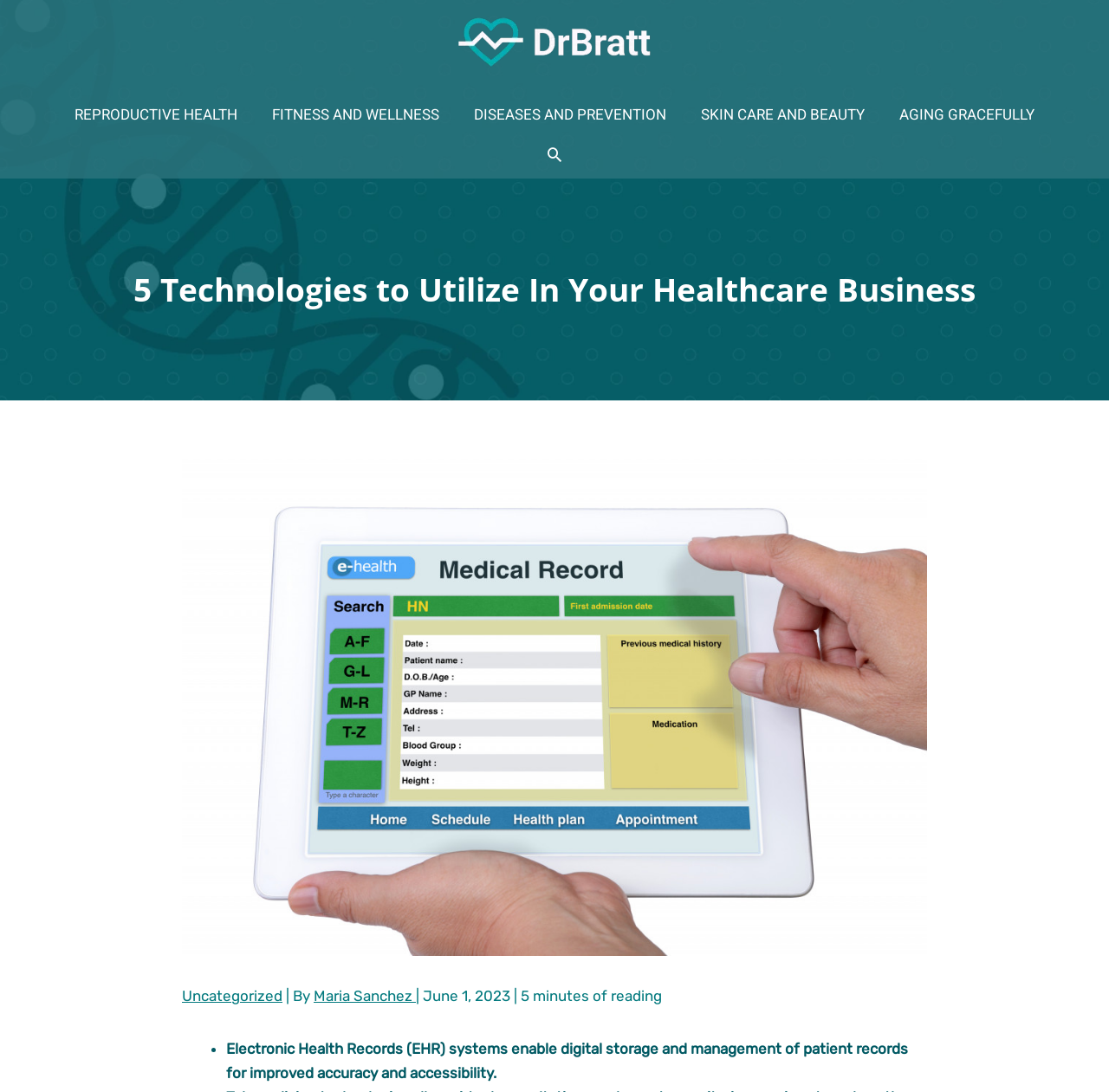Locate the bounding box coordinates of the clickable element to fulfill the following instruction: "Learn about Electronic Health Records (EHR) systems". Provide the coordinates as four float numbers between 0 and 1 in the format [left, top, right, bottom].

[0.204, 0.952, 0.819, 0.991]